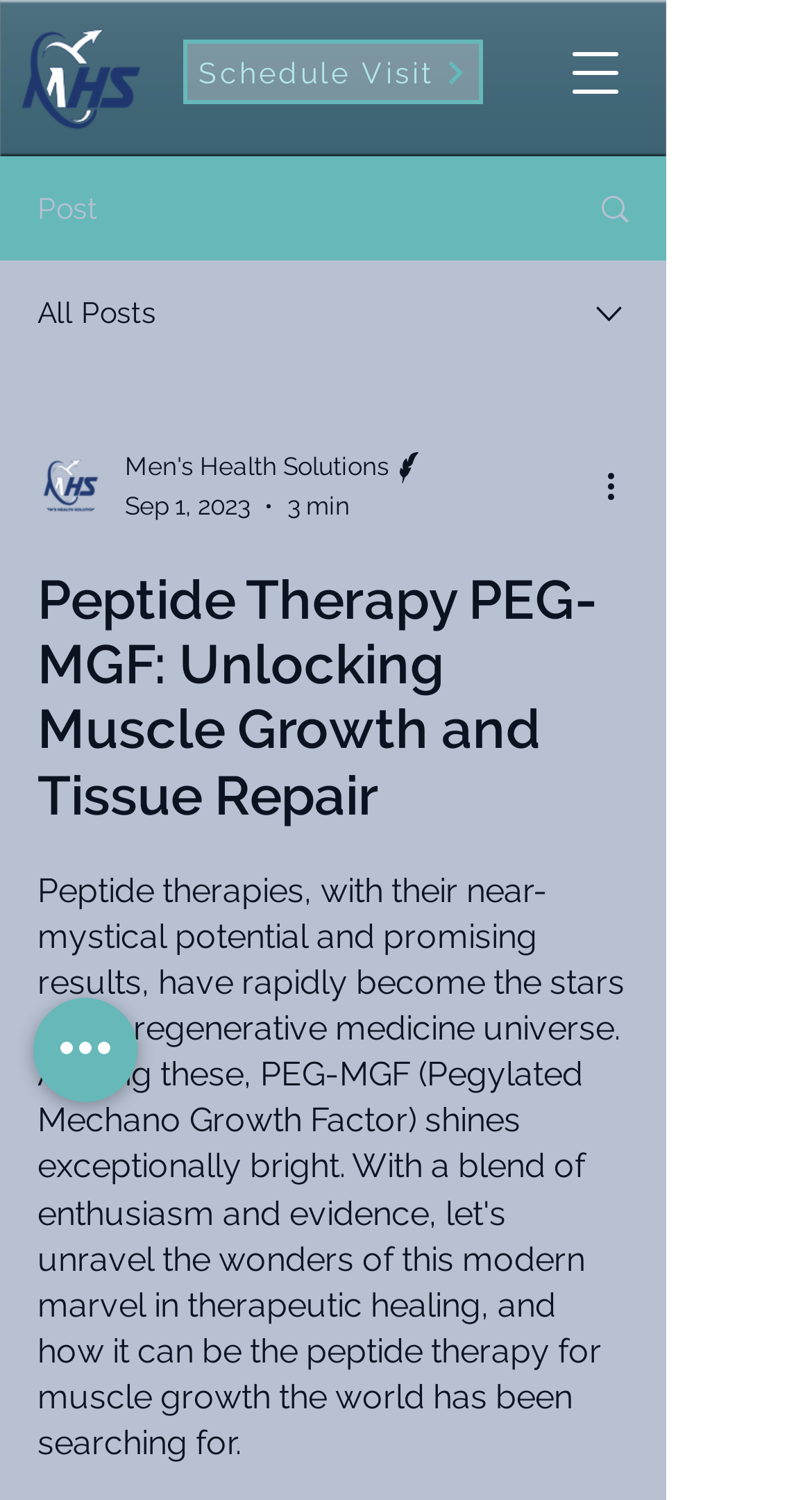Please identify the bounding box coordinates of the area that needs to be clicked to follow this instruction: "Schedule a visit".

[0.226, 0.026, 0.595, 0.069]